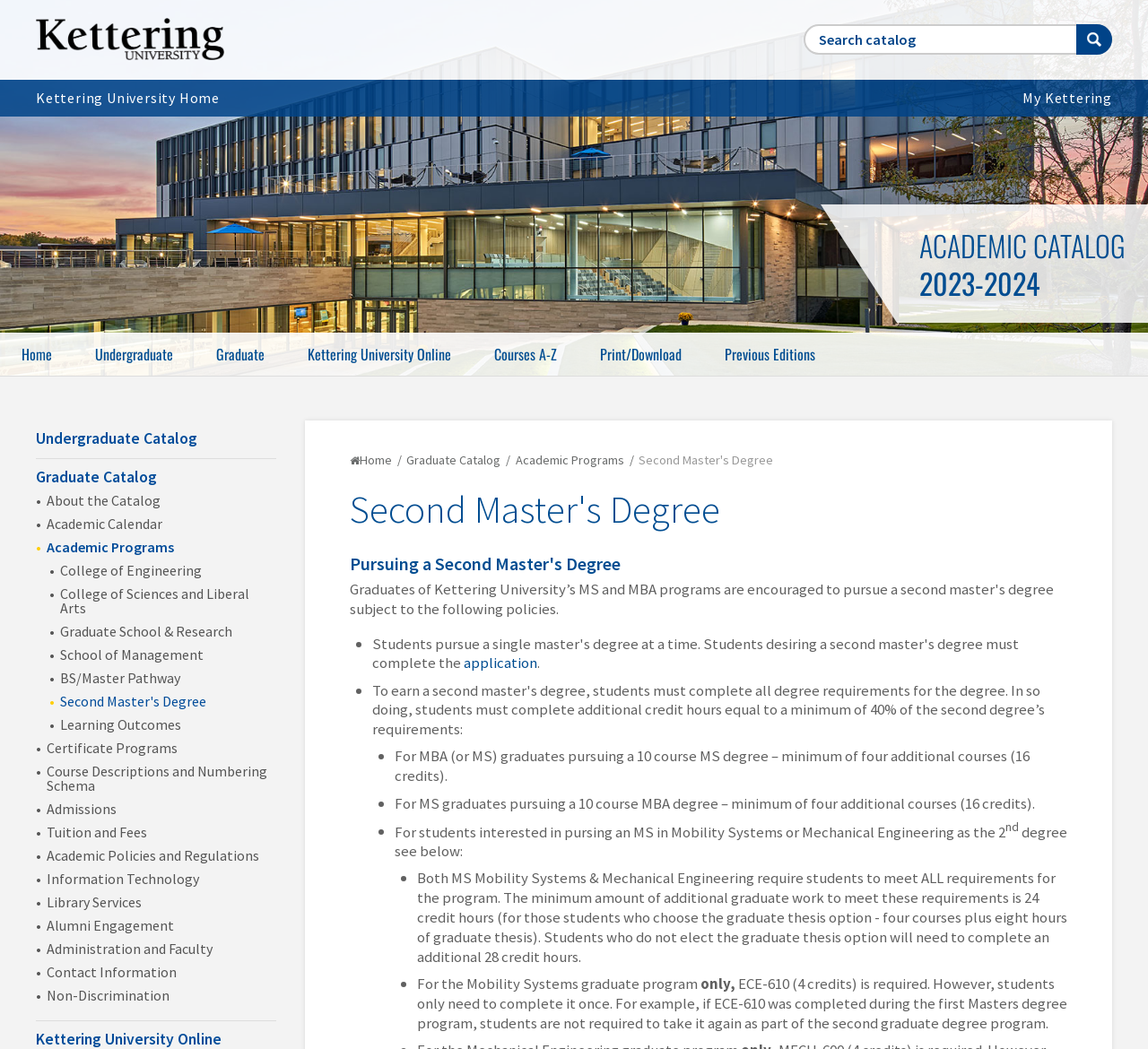With reference to the image, please provide a detailed answer to the following question: What is the purpose of the 'Search Catalog' textbox?

The 'Search Catalog' textbox is located at the top-right corner of the webpage, and it is accompanied by a 'Search' button. This suggests that the purpose of the textbox is to allow users to search the catalog by entering keywords or phrases.